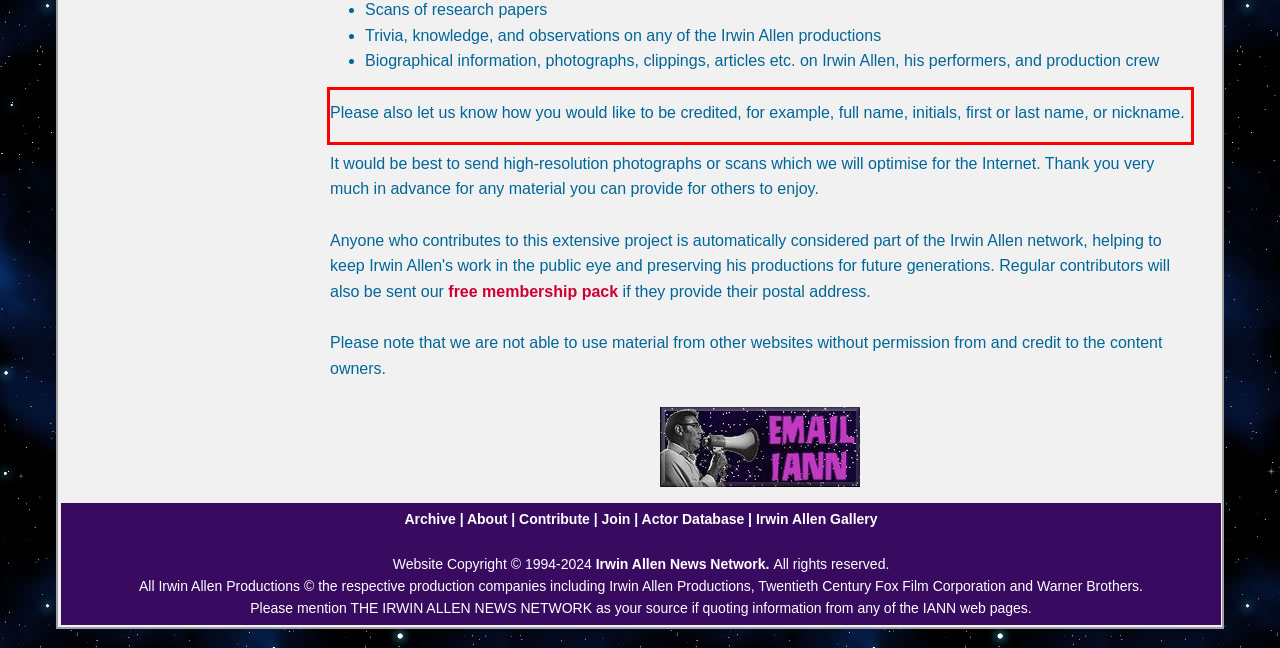Please take the screenshot of the webpage, find the red bounding box, and generate the text content that is within this red bounding box.

Please also let us know how you would like to be credited, for example, full name, initials, first or last name, or nickname.